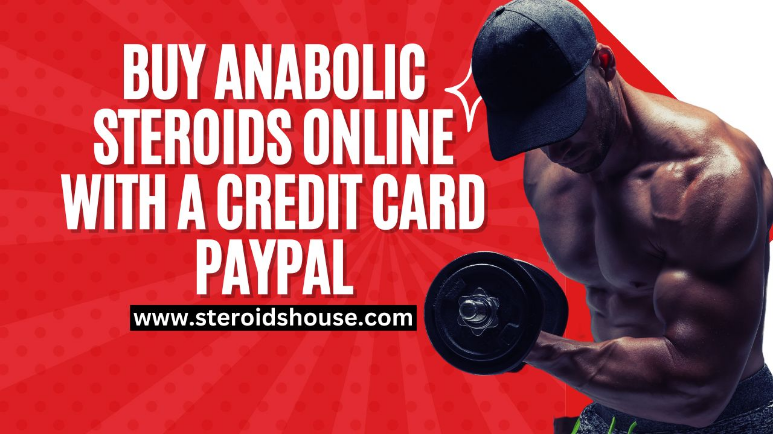What is the website URL displayed in the image?
Could you please answer the question thoroughly and with as much detail as possible?

The website URL displayed in the image is www.steroidshouse.com because the caption explicitly states that the image includes the website URL, indicating where customers can make their purchases.